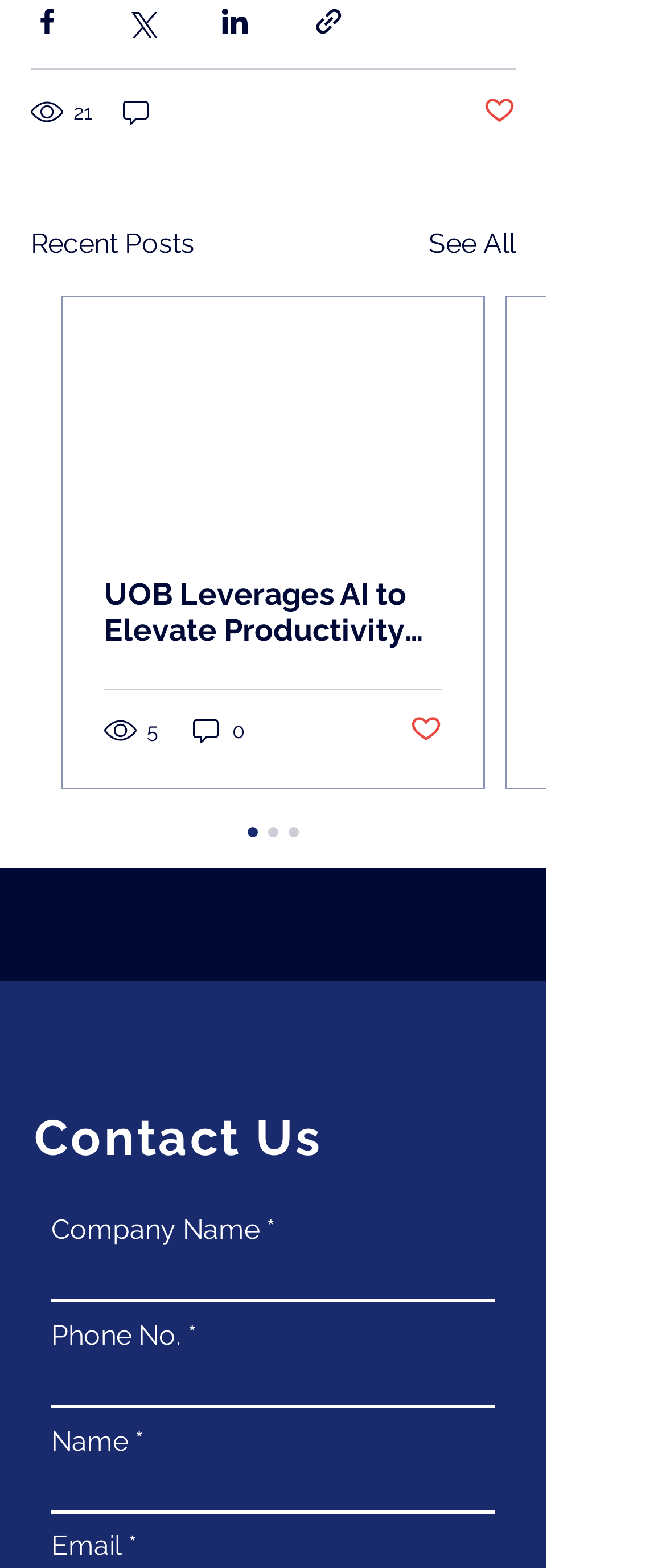Please find the bounding box coordinates of the element that needs to be clicked to perform the following instruction: "Click to like a post". The bounding box coordinates should be four float numbers between 0 and 1, represented as [left, top, right, bottom].

[0.726, 0.06, 0.774, 0.083]